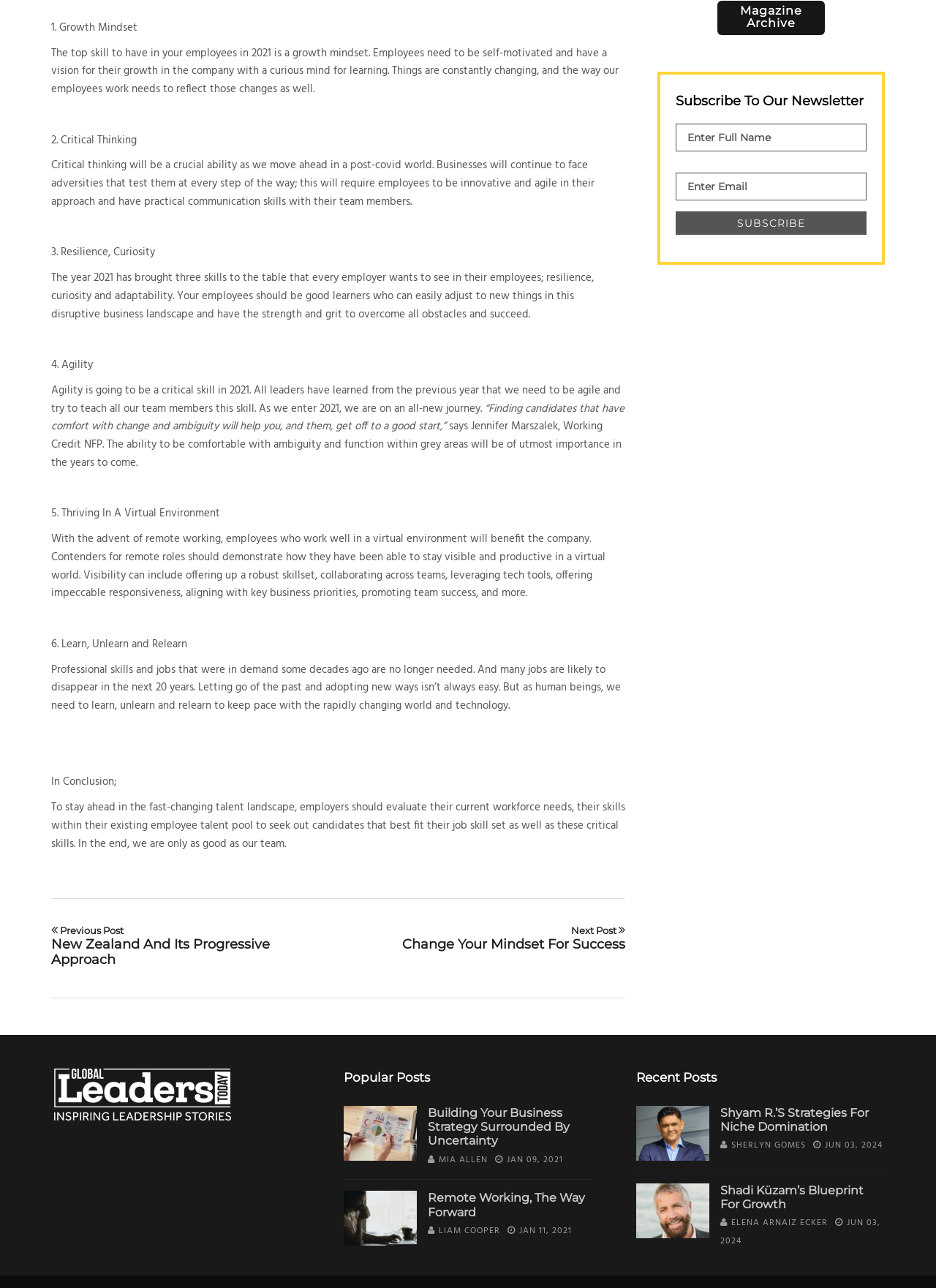How many popular posts are listed on the page?
Please provide a comprehensive answer to the question based on the webpage screenshot.

The page lists three popular posts, each with a heading, a link, and an image. The posts are 'Building Your Business Strategy Surrounded By Uncertainty', 'Remote Working, The Way Forward', and 'Shyam R.’S Strategies For Niche Domination'.